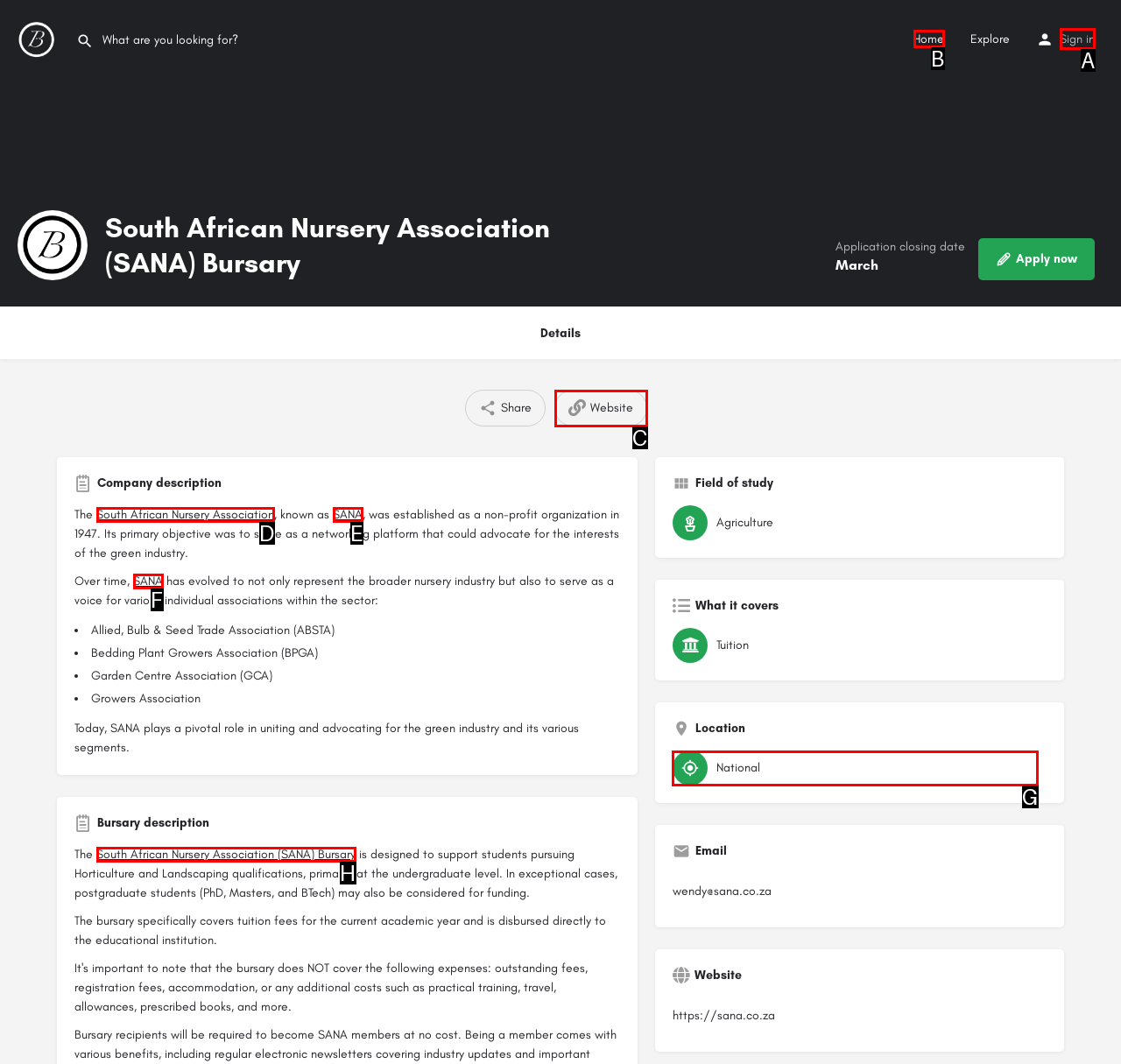Pick the option that corresponds to: South African Nursery Association
Provide the letter of the correct choice.

D